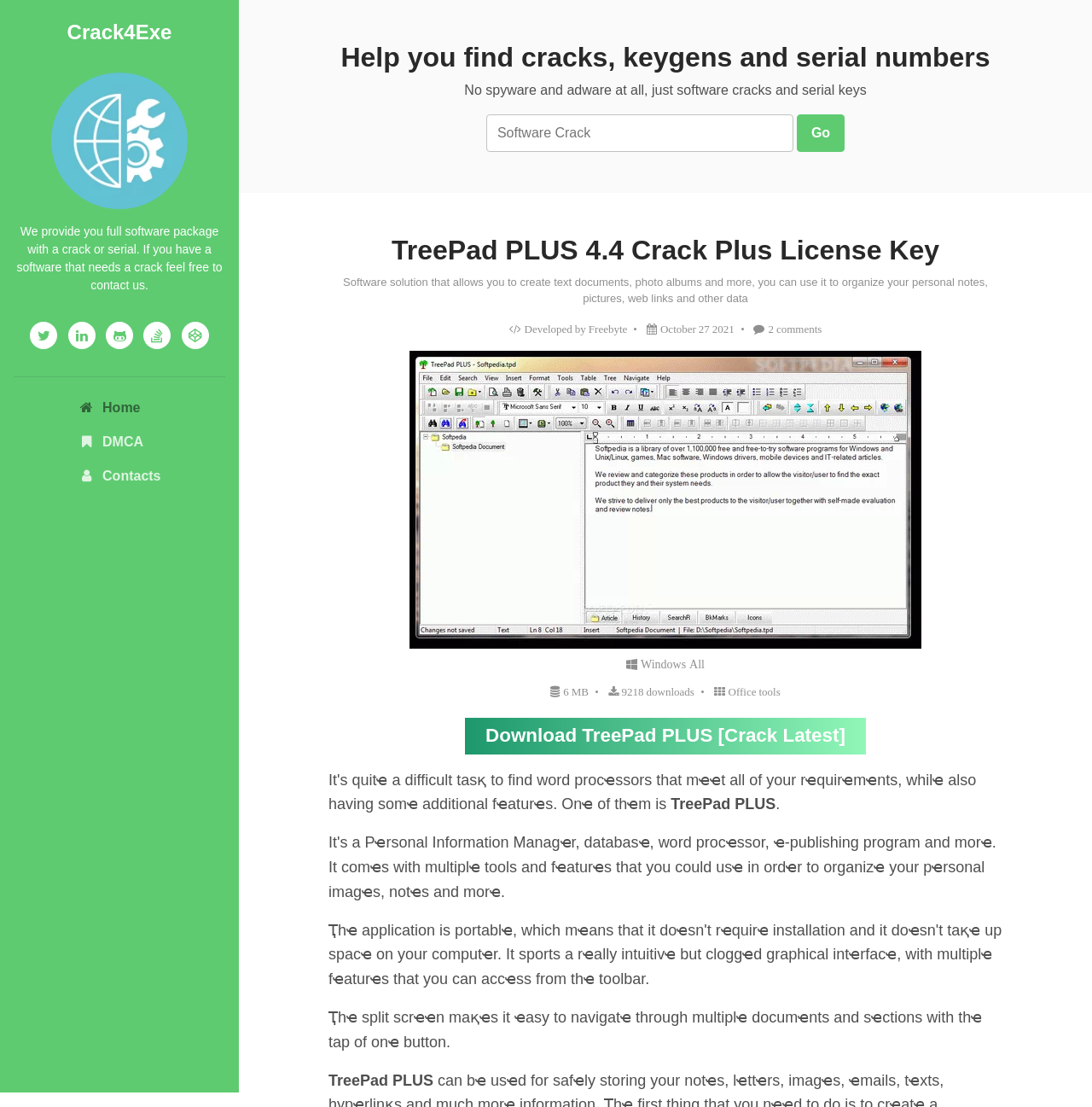Produce an extensive caption that describes everything on the webpage.

This webpage appears to be a software download page, specifically for TreePad PLUS v.4.4 Crack + Activation Code. At the top, there is a heading "Crack4Exe" with a link below it. To the right of the heading, there is an image. Below the image, there is a paragraph of text describing the website's purpose, which is to provide software packages with cracks or serials.

On the left side of the page, there are several links, including "Home", "DMCA", and "Contacts". Below these links, there is a horizontal separator. On the right side of the page, there is a heading "Help you find cracks, keygens and serial numbers" followed by a paragraph of text stating that the website does not contain spyware or adware.

In the middle of the page, there is a search bar with a label "Search Crack Software" and a "Go" button next to it. Below the search bar, there is a header section with a heading "TreePad PLUS 4.4 Crack Plus License Key". This section contains a description of the software, which allows users to create text documents, photo albums, and more. It also displays the software's developer, release date, and number of comments.

Below the header section, there is a figure with an image of the software and a caption containing details such as the operating system, file size, and number of downloads. The caption also includes a category label "Office tools".

At the bottom of the page, there is a heading "Download TreePad PLUS [Crack Latest]" followed by a paragraph of text describing the software's features, such as a split screen that makes it easy to navigate through multiple documents and sections.